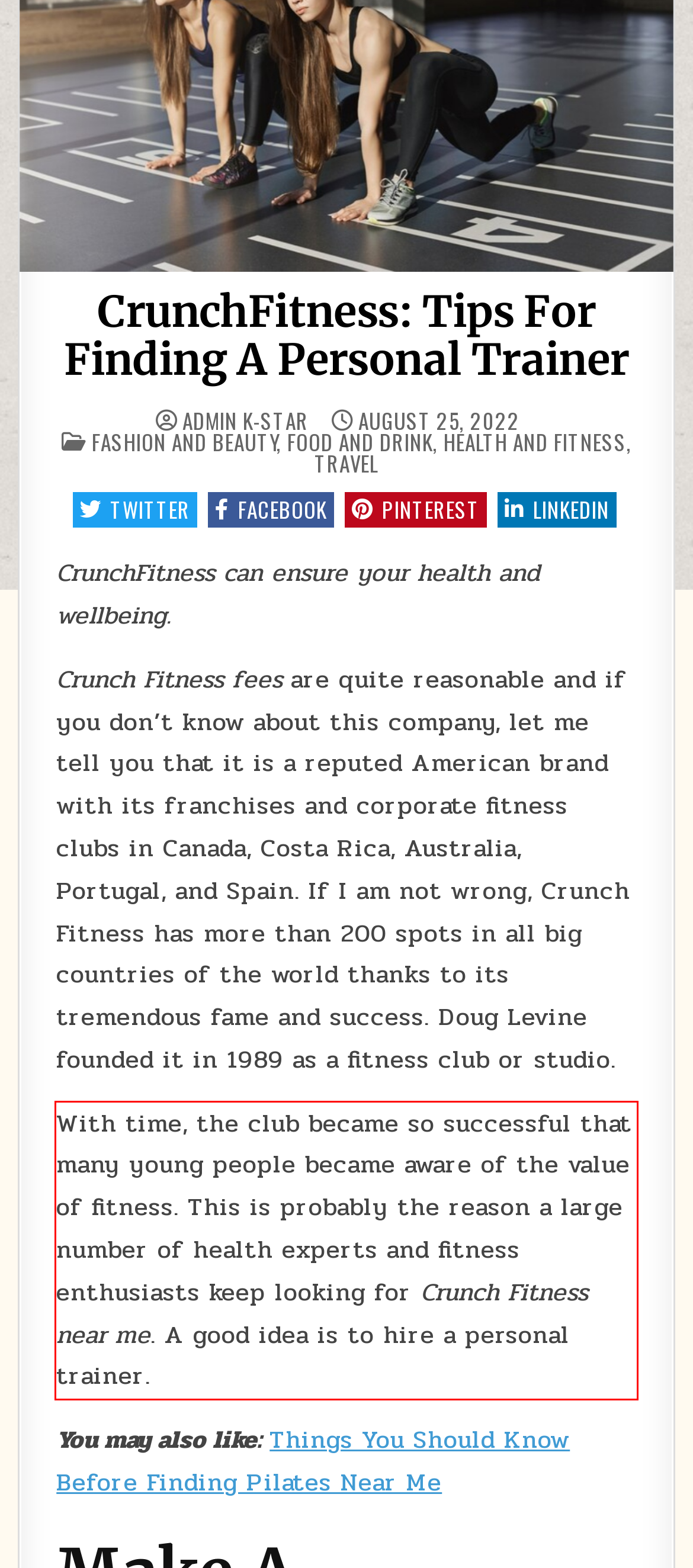Analyze the screenshot of the webpage and extract the text from the UI element that is inside the red bounding box.

With time, the club became so successful that many young people became aware of the value of fitness. This is probably the reason a large number of health experts and fitness enthusiasts keep looking for Crunch Fitness near me. A good idea is to hire a personal trainer.